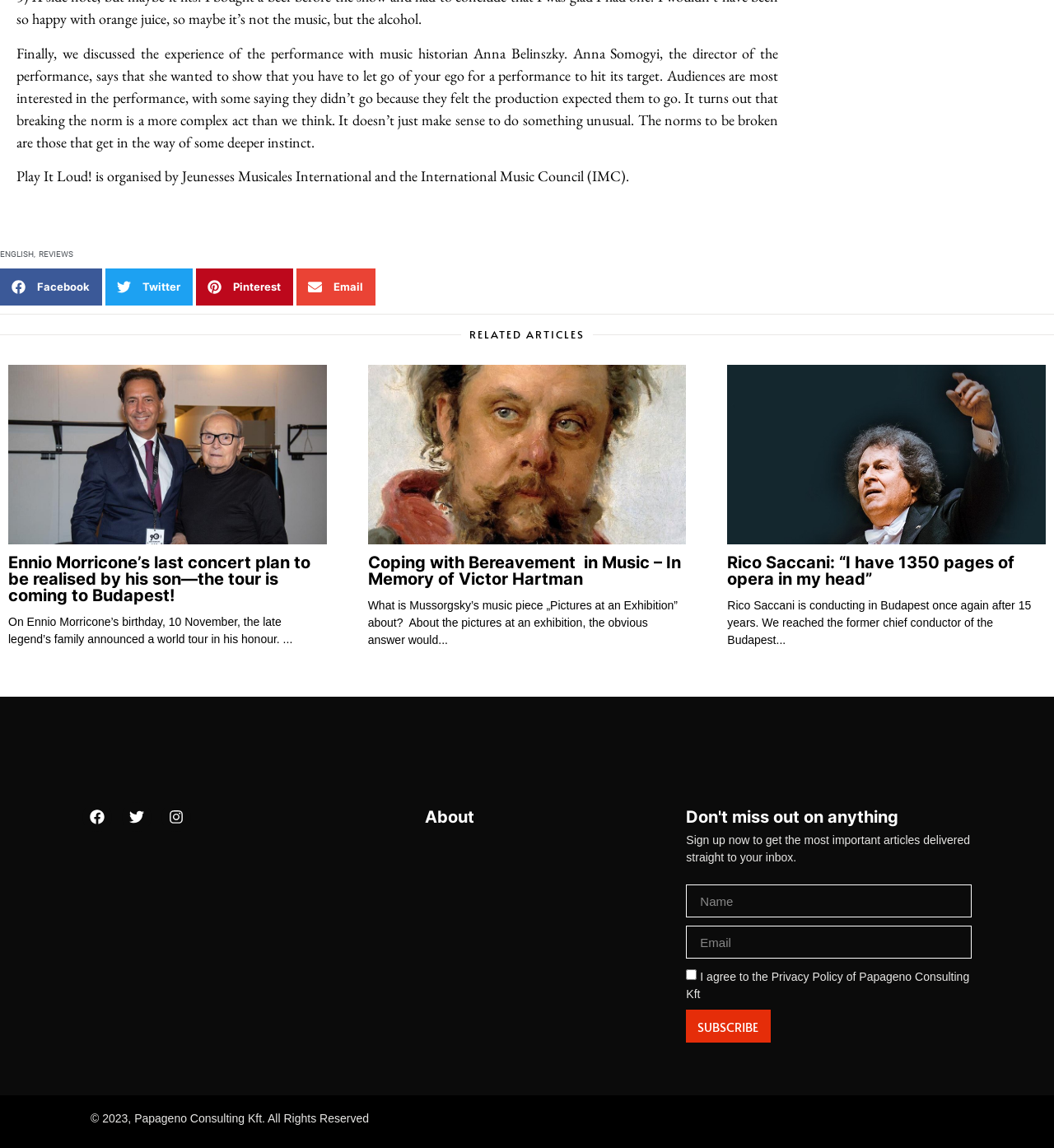Give a one-word or phrase response to the following question: What is the language of the webpage?

English